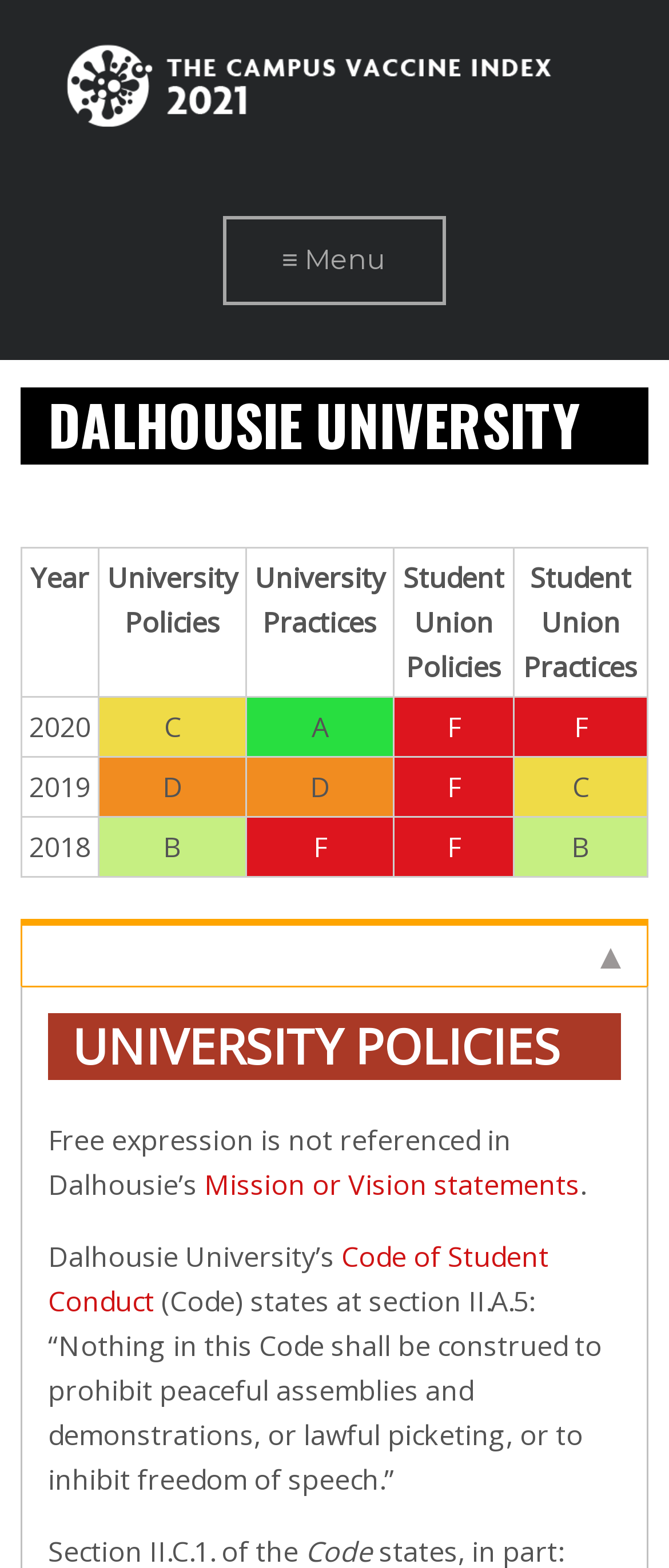What is the section in the Code of Student Conduct that mentions freedom of speech?
Utilize the information in the image to give a detailed answer to the question.

I read the text below the table and found the sentence '(Code) states at section II.A.5: “Nothing in this Code shall be construed to prohibit peaceful assemblies and demonstrations, or lawful picketing, or to inhibit freedom of speech.”', so the answer is section II.A.5.